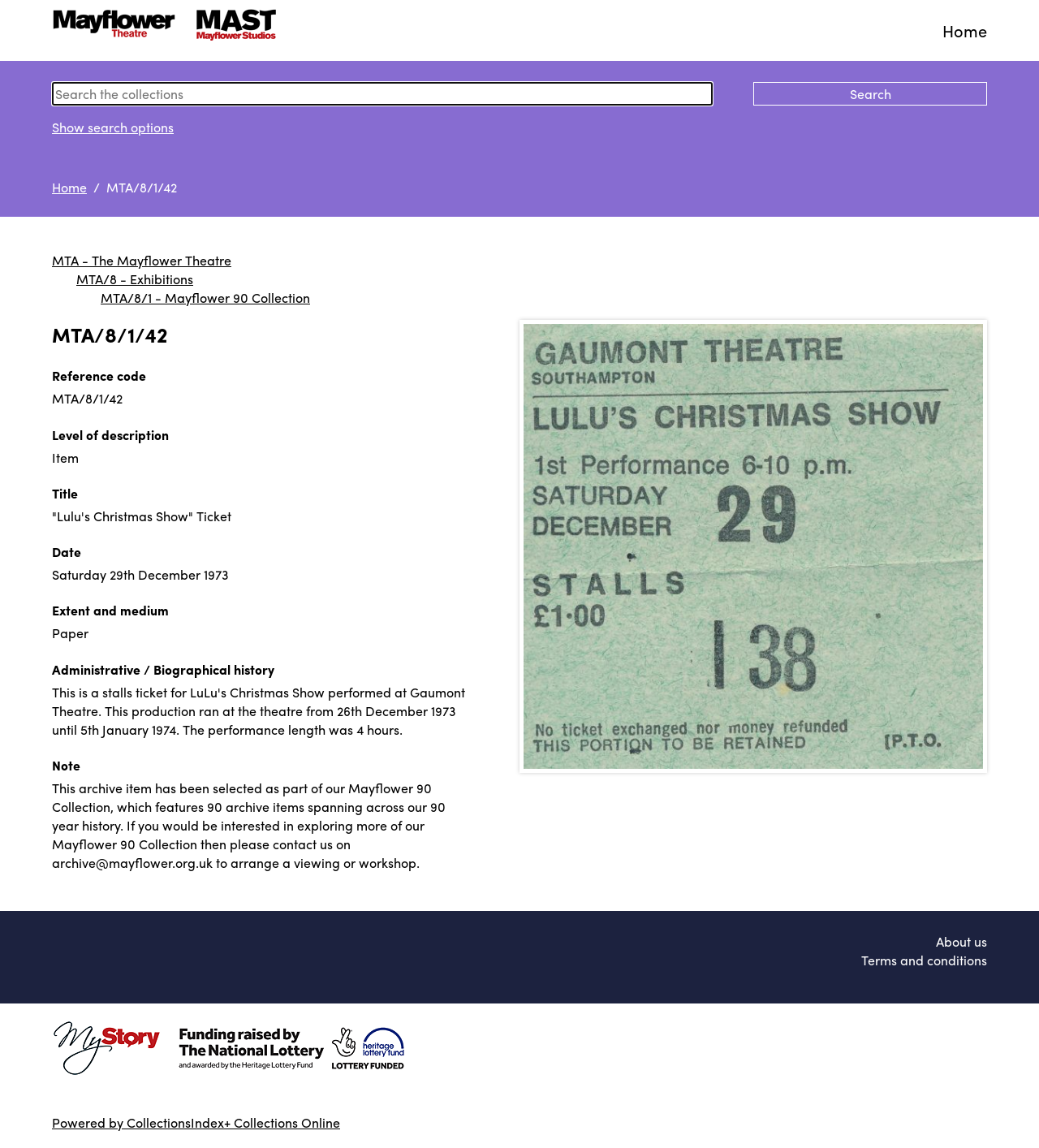Pinpoint the bounding box coordinates of the area that must be clicked to complete this instruction: "Show search options".

[0.05, 0.102, 0.167, 0.119]